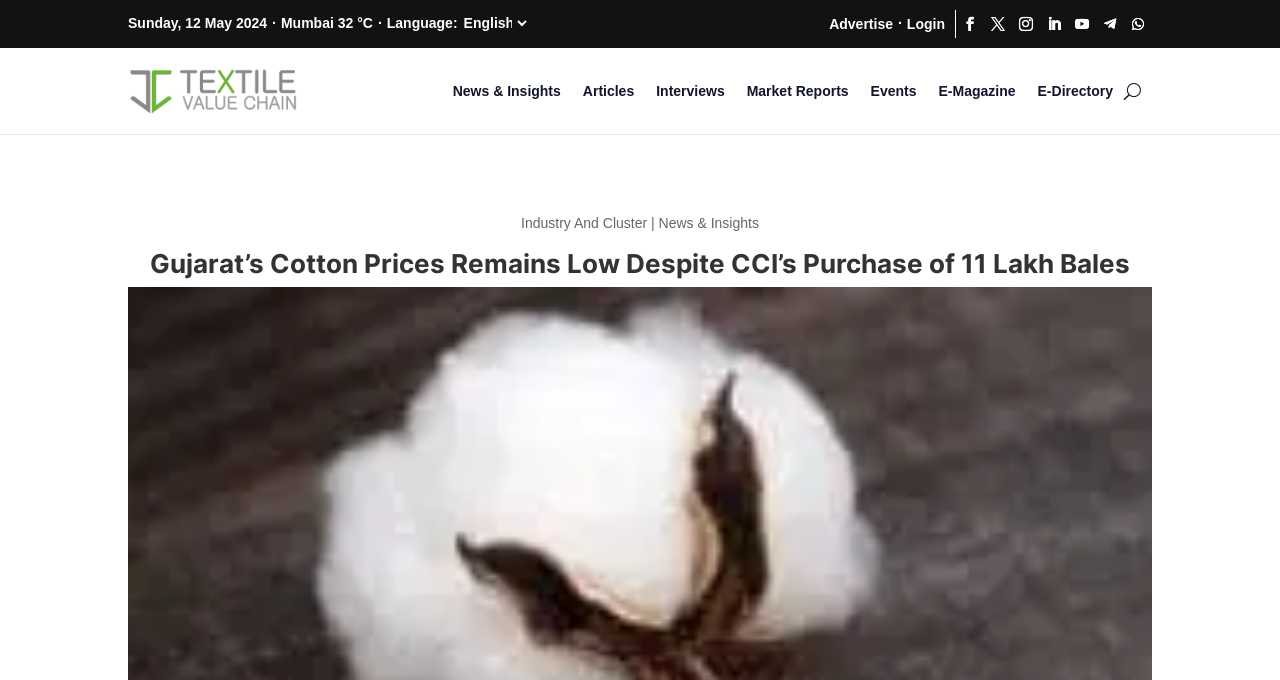Please identify the bounding box coordinates of the element that needs to be clicked to perform the following instruction: "Explore the 'BENCHMARKS' section".

None